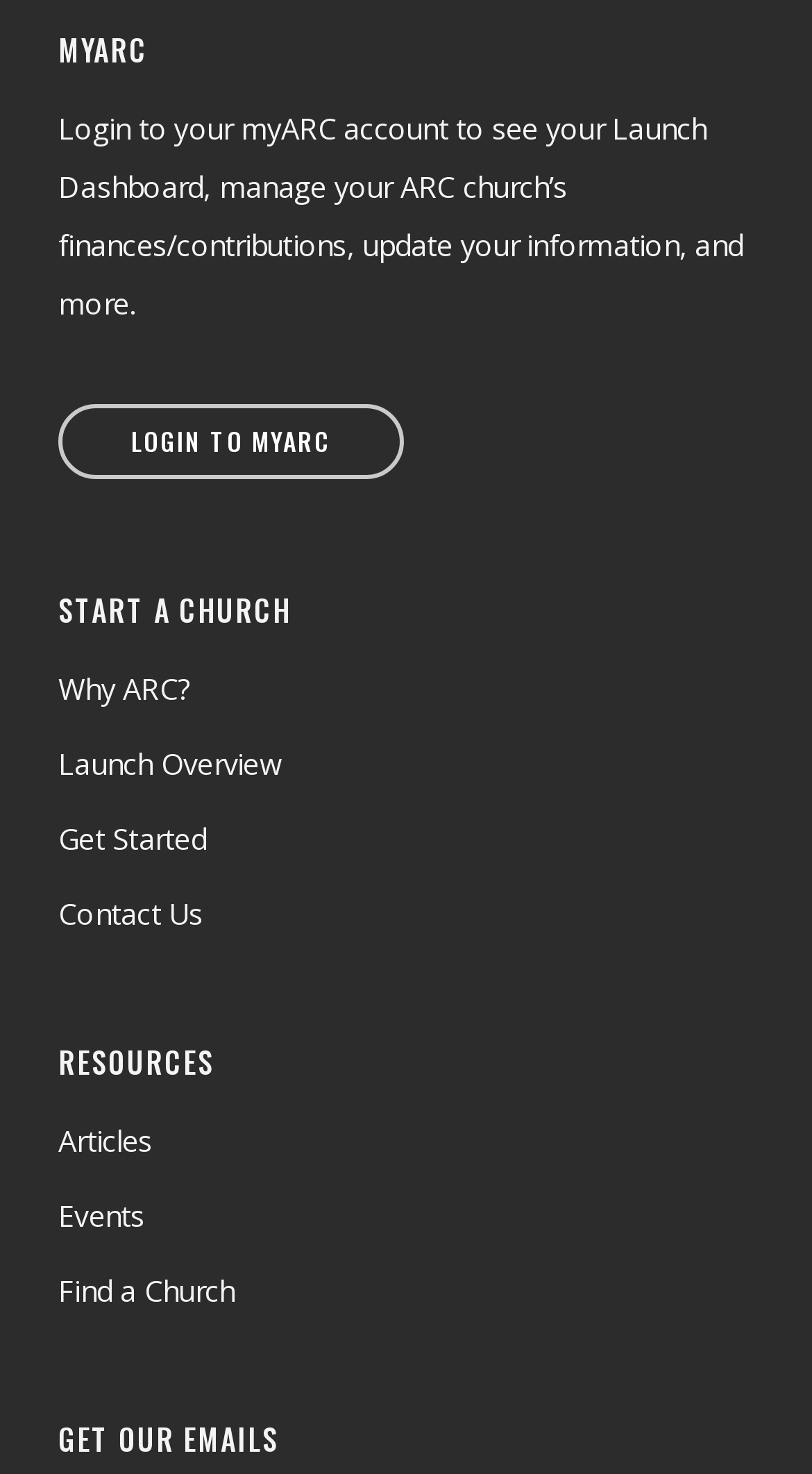Show the bounding box coordinates for the HTML element as described: "Contact Us".

[0.072, 0.601, 0.928, 0.64]